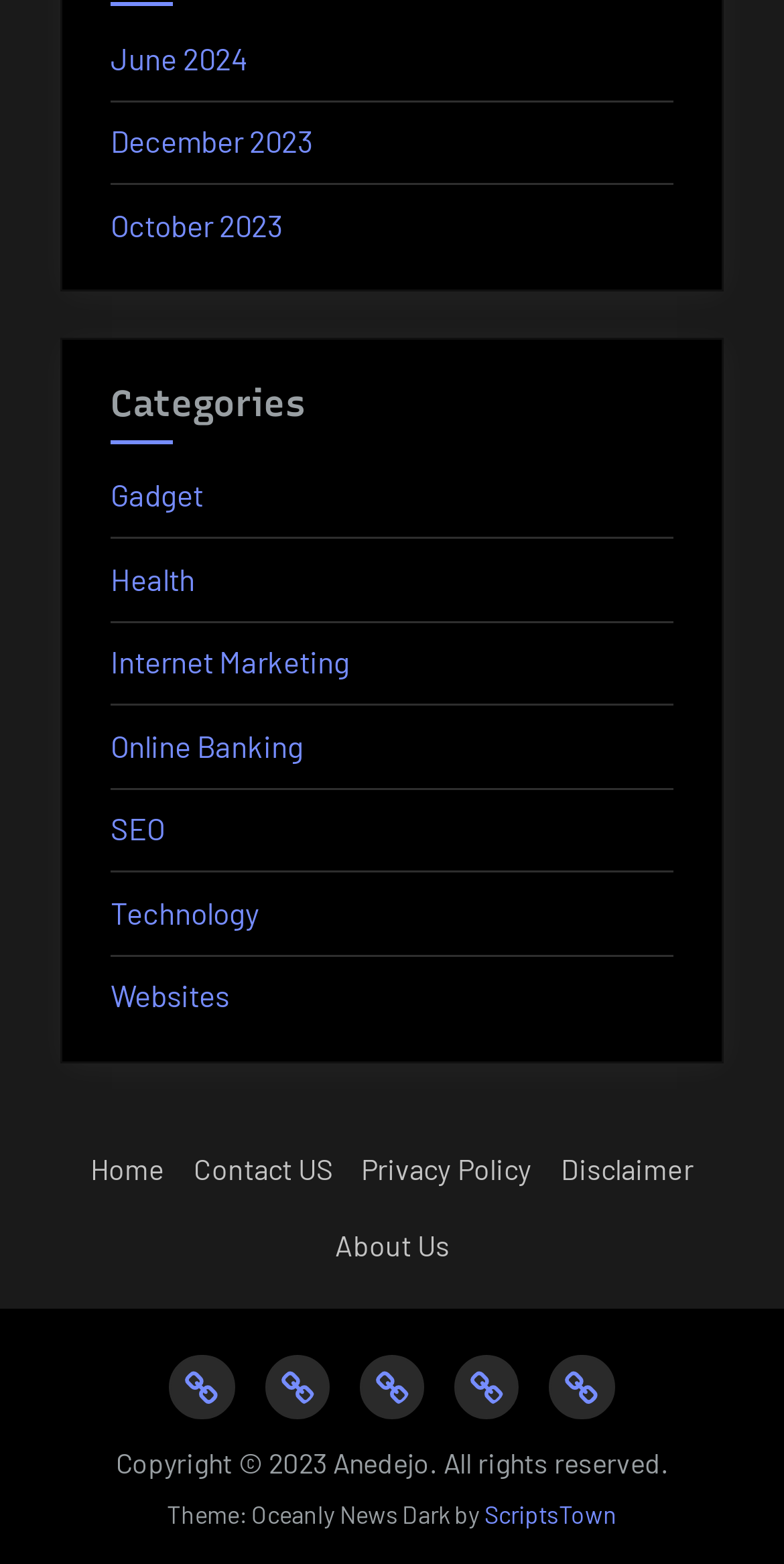Who owns the copyright of the website?
Kindly give a detailed and elaborate answer to the question.

I read the copyright notice at the bottom of the page, which says 'Copyright © 2023 Anedejo. All rights reserved.'. Therefore, the owner of the copyright is Anedejo.